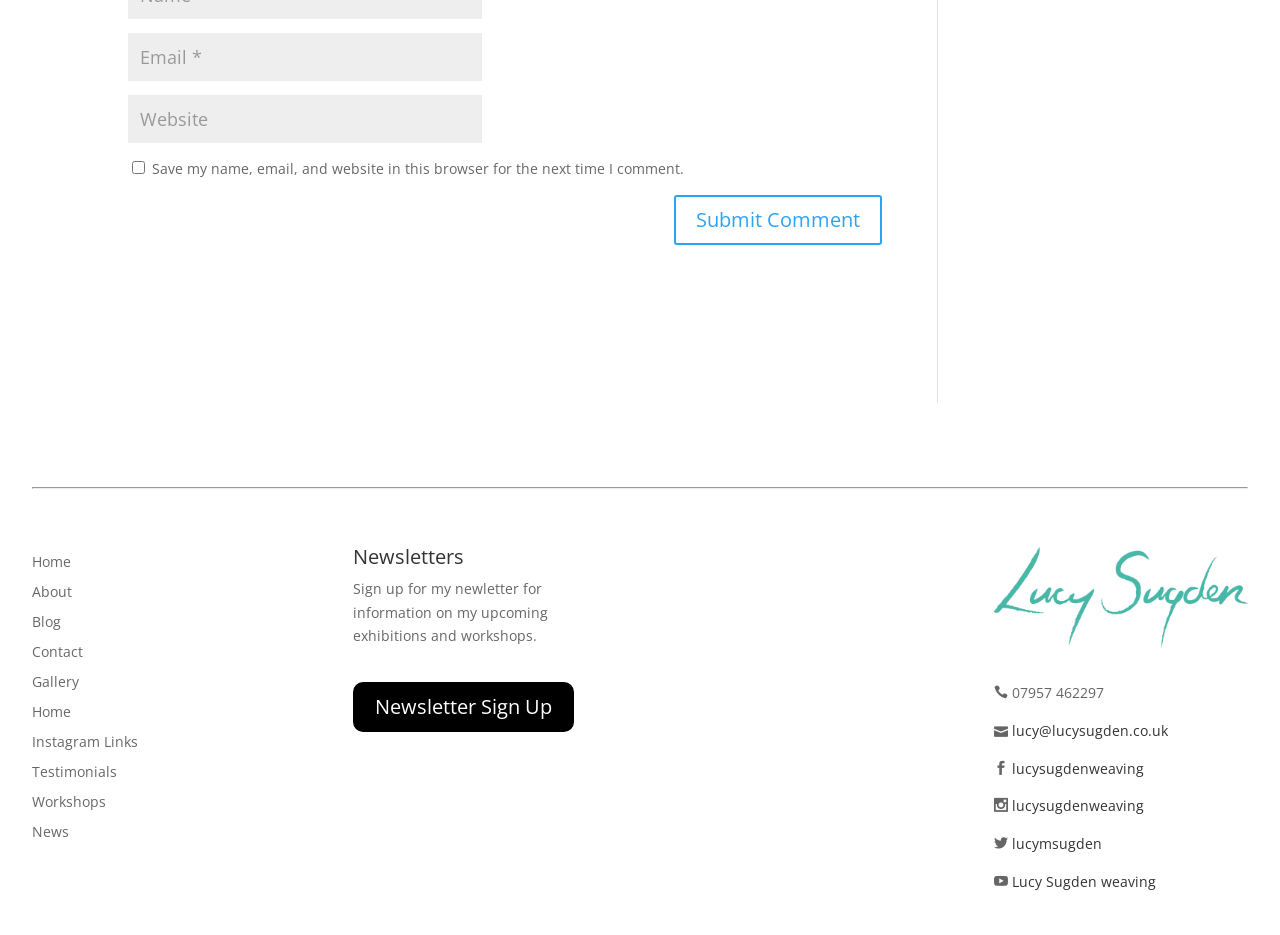Locate the bounding box coordinates of the segment that needs to be clicked to meet this instruction: "Sign up for the newsletter".

[0.276, 0.729, 0.448, 0.782]